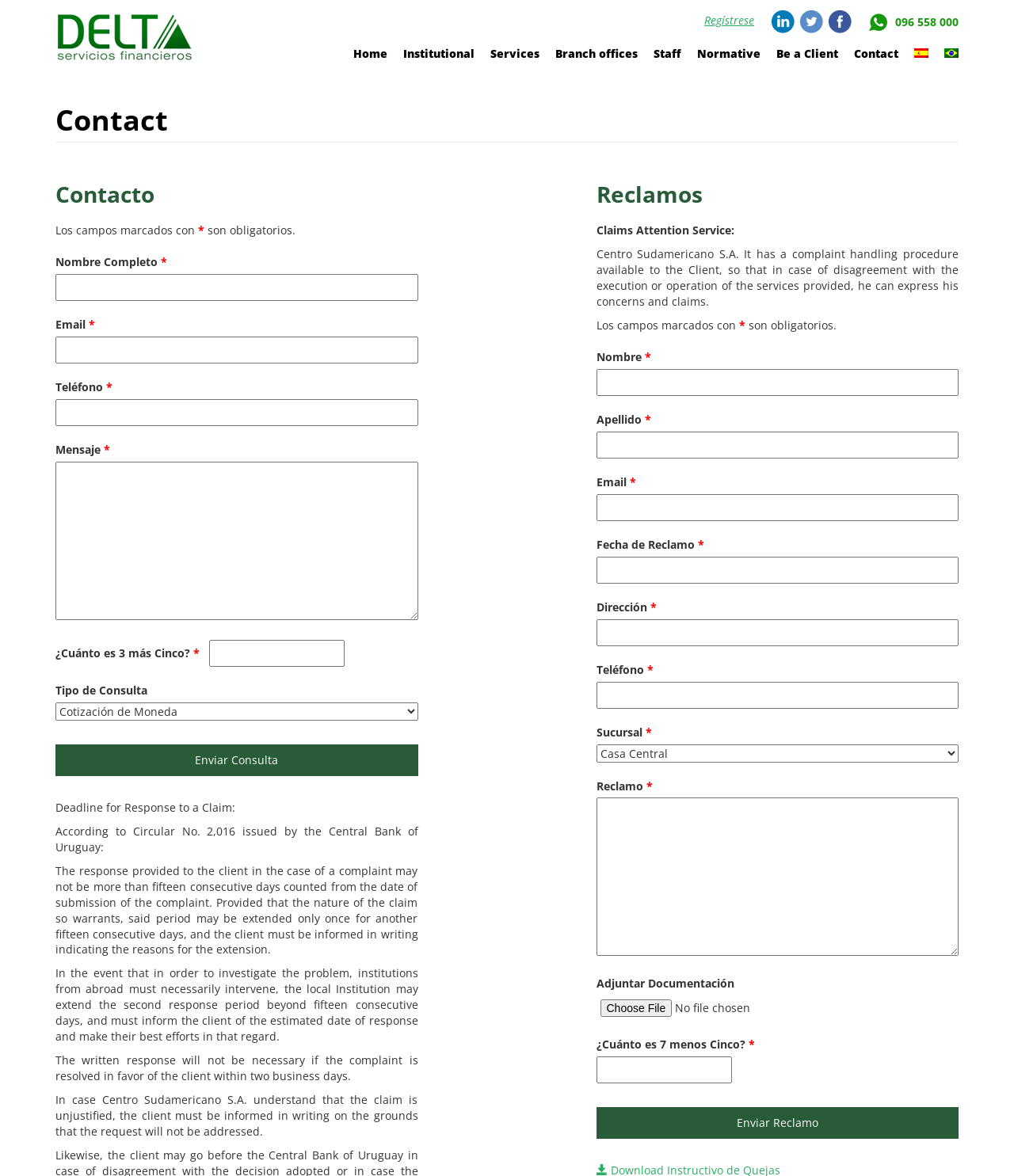Using the webpage screenshot, locate the HTML element that fits the following description and provide its bounding box: "Branch offices".

[0.532, 0.032, 0.629, 0.059]